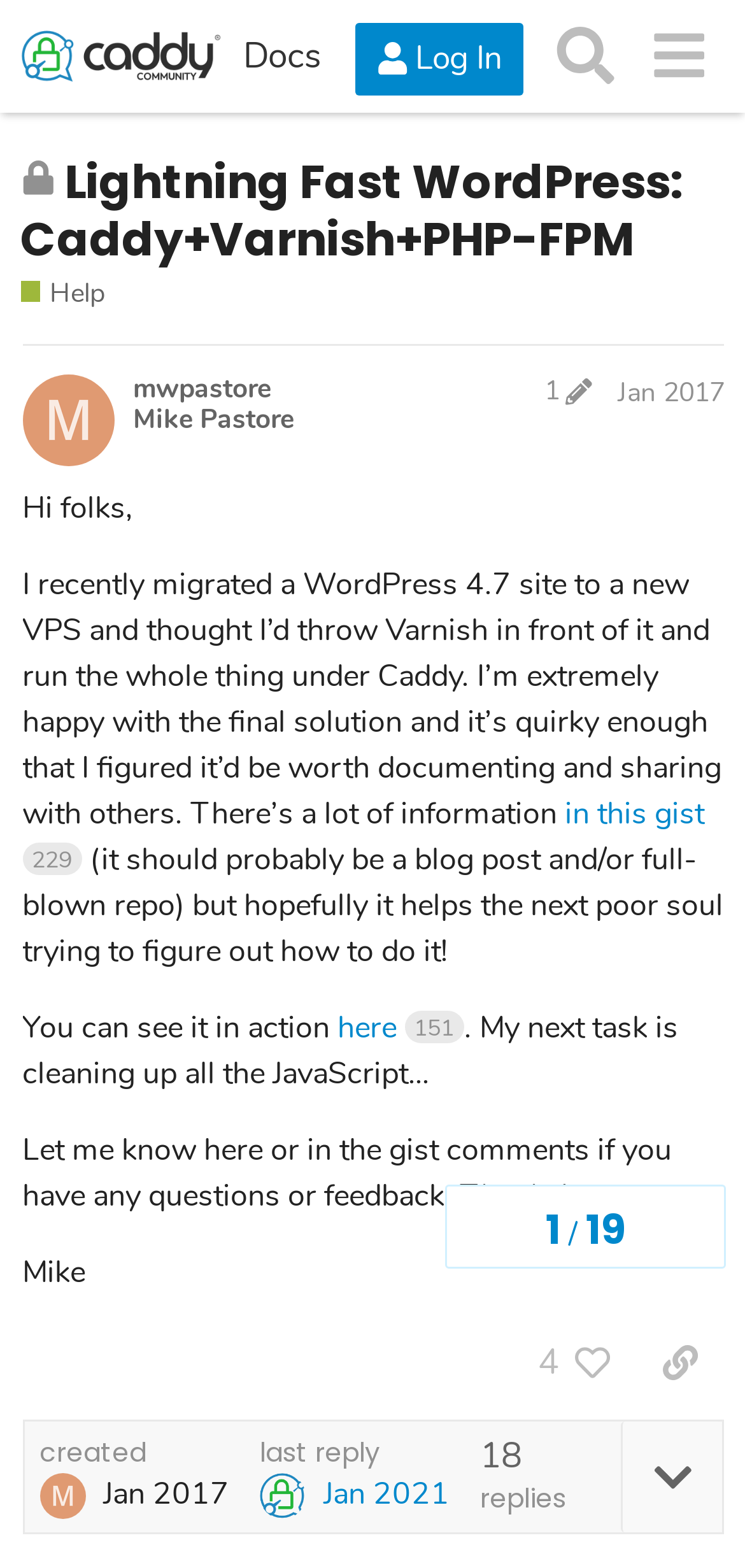Can you give a detailed response to the following question using the information from the image? Who is the author of this post?

The author's name is mentioned at the end of the post, and it is also linked to the user's profile. The text 'Mike Pastore post edit history Jan 2017' suggests that Mike Pastore is the author of the post.